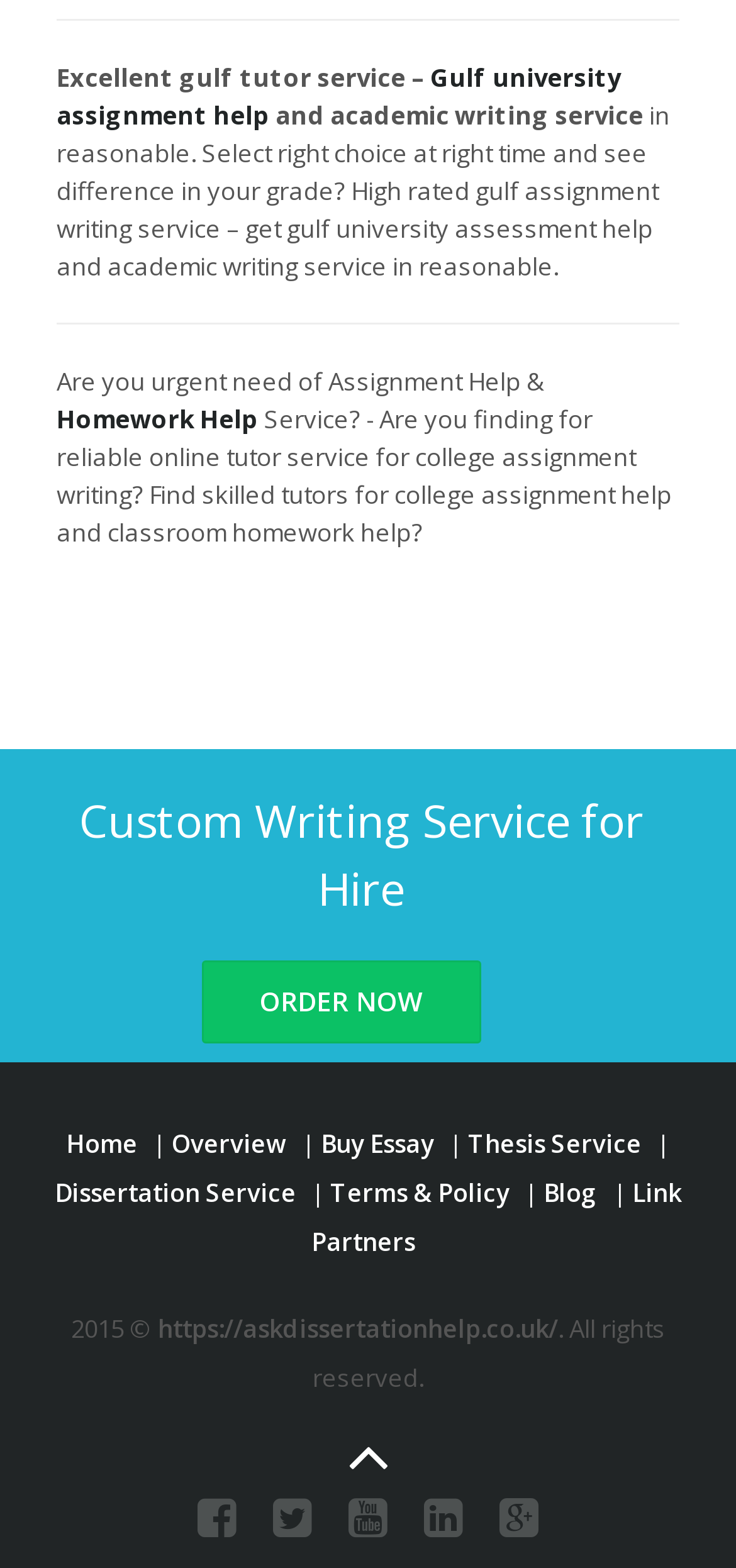Determine the bounding box coordinates for the clickable element required to fulfill the instruction: "Click on 'Homework Help'". Provide the coordinates as four float numbers between 0 and 1, i.e., [left, top, right, bottom].

[0.077, 0.256, 0.351, 0.277]